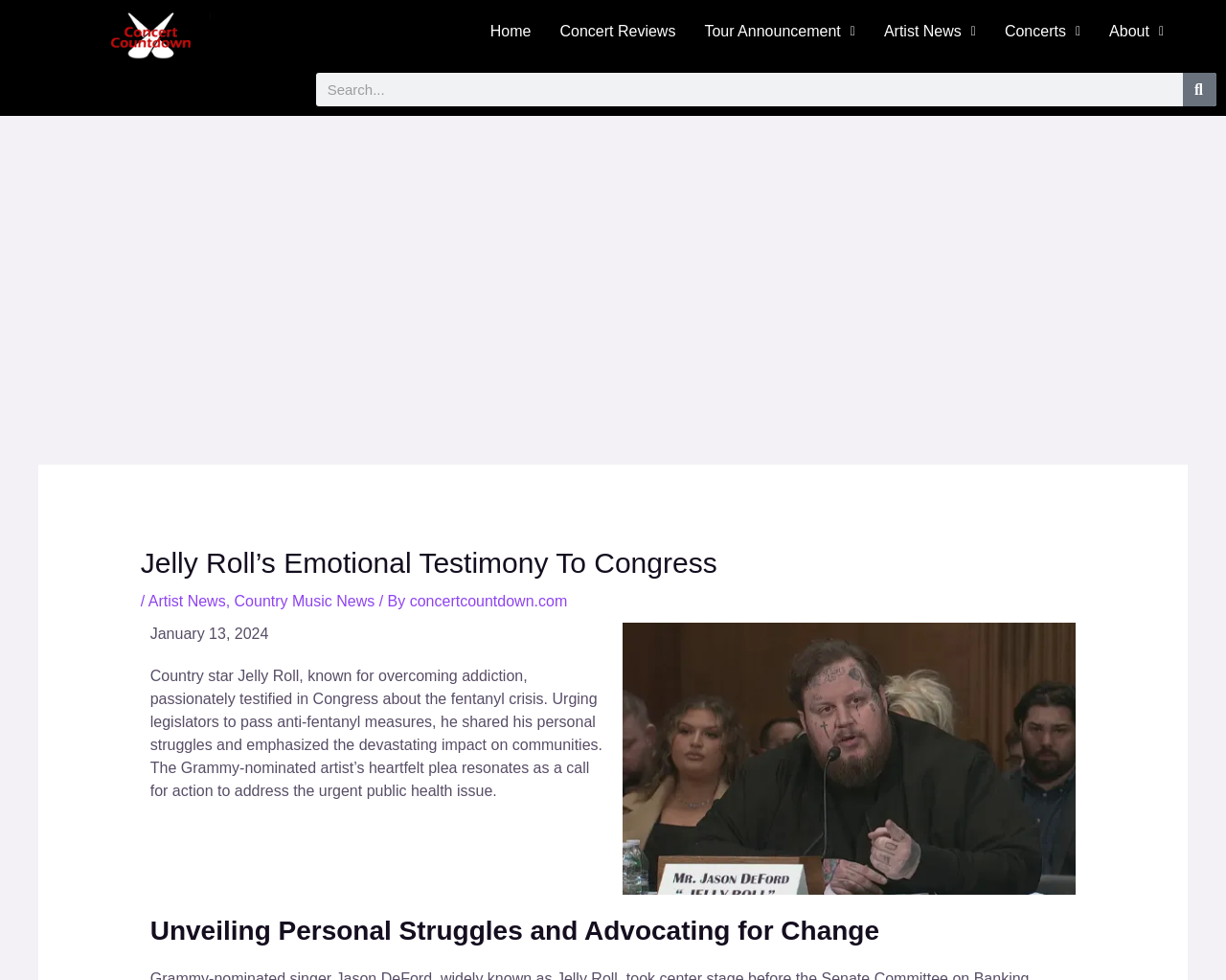Give the bounding box coordinates for this UI element: "Artist News". The coordinates should be four float numbers between 0 and 1, arranged as [left, top, right, bottom].

[0.121, 0.312, 0.184, 0.329]